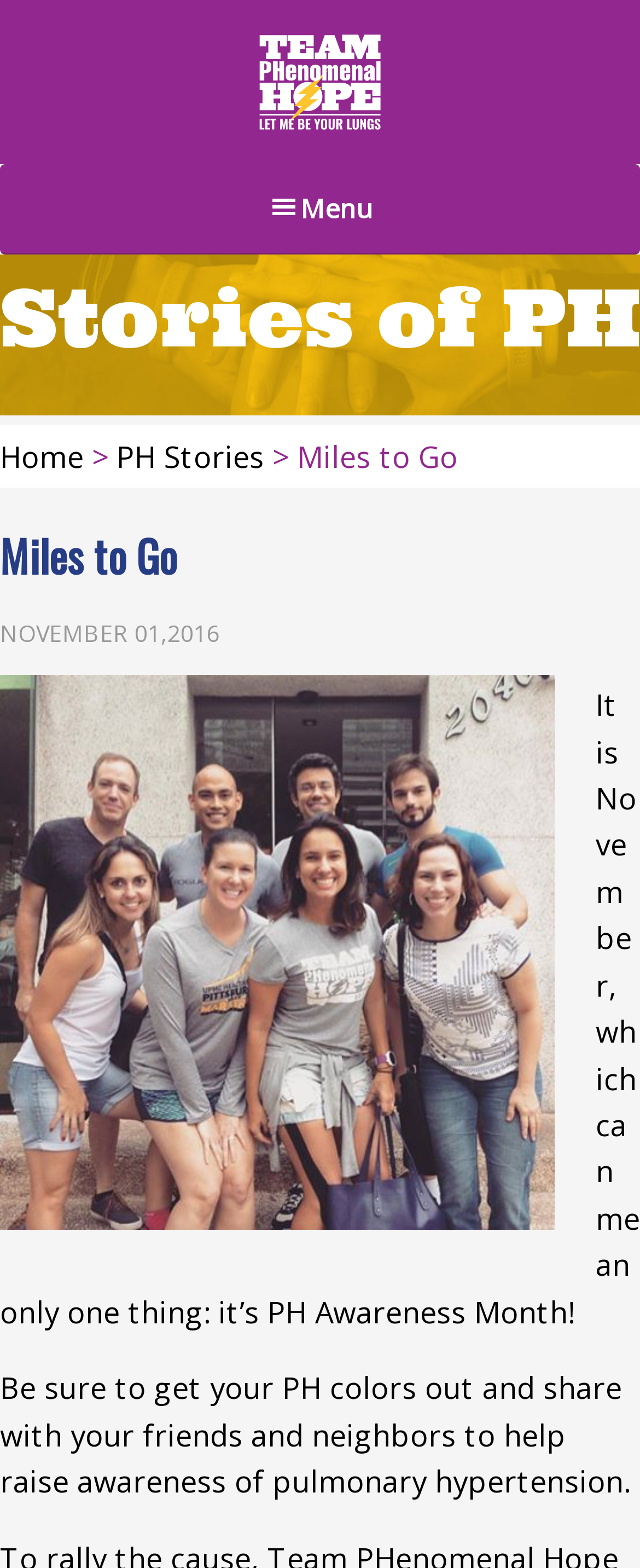Identify the bounding box coordinates of the element to click to follow this instruction: 'Search for something'. Ensure the coordinates are four float values between 0 and 1, provided as [left, top, right, bottom].

[0.0, 0.743, 1.0, 0.804]